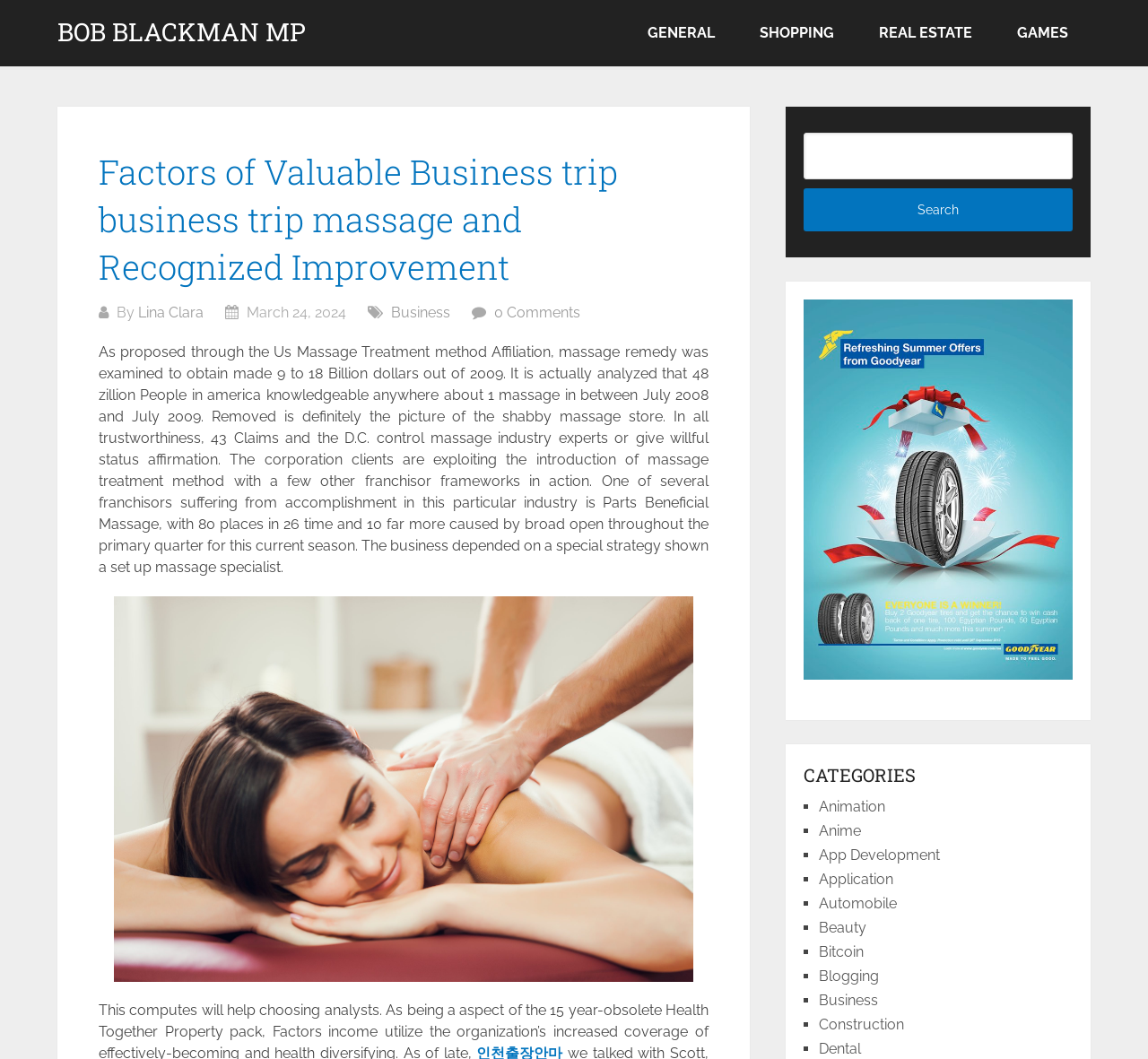What is the category of the article?
Please give a detailed answer to the question using the information shown in the image.

The category of the article is 'Business' which is a link at the bottom of the page, and also mentioned in the article text.